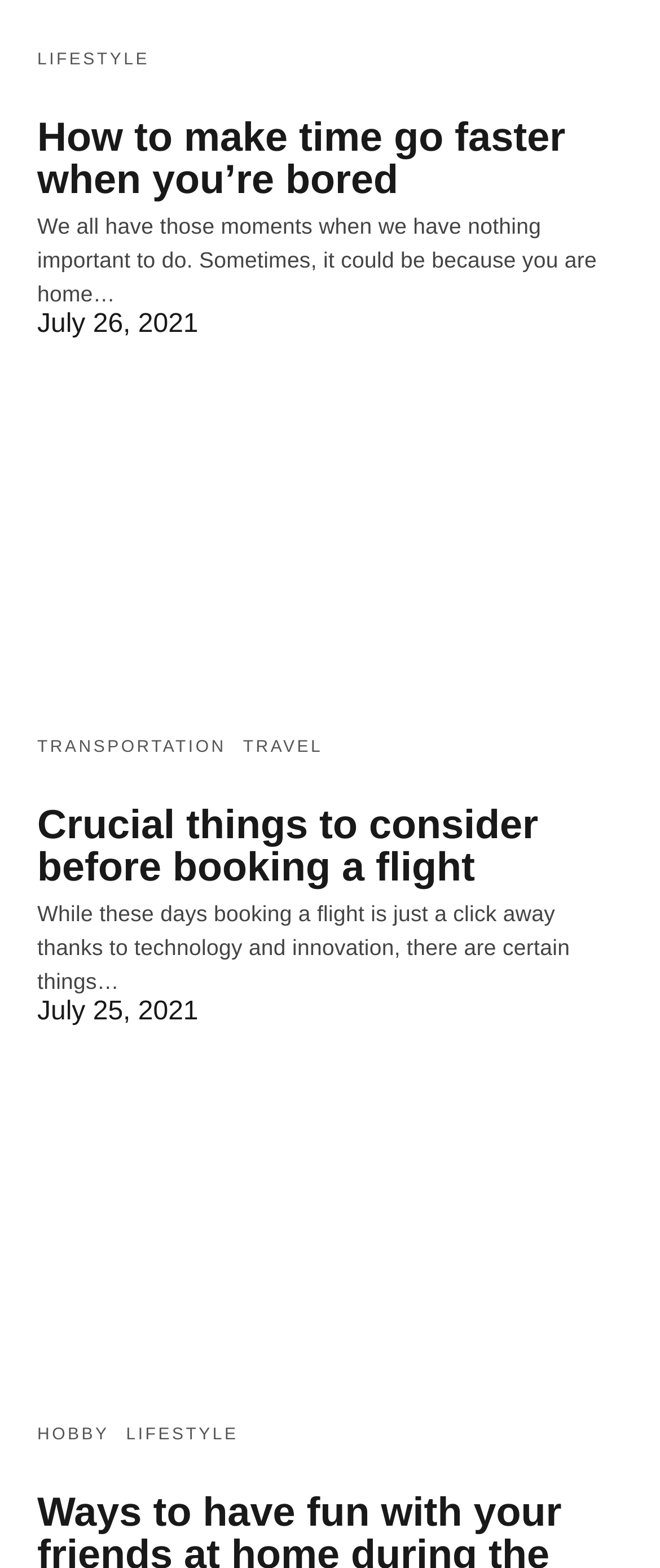Identify the bounding box coordinates of the section that should be clicked to achieve the task described: "View the home page".

None